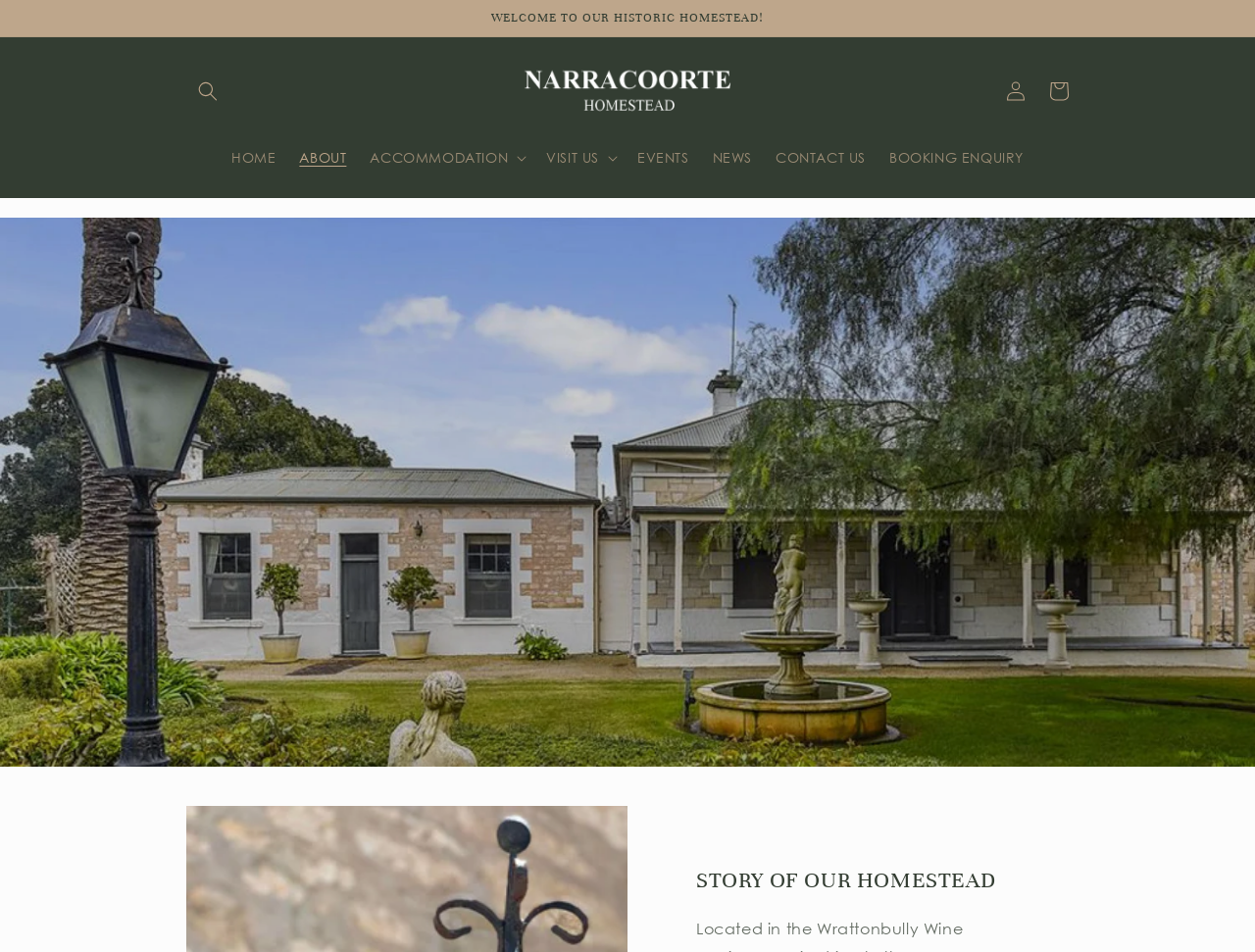Please specify the bounding box coordinates of the clickable region necessary for completing the following instruction: "View events". The coordinates must consist of four float numbers between 0 and 1, i.e., [left, top, right, bottom].

[0.498, 0.144, 0.558, 0.187]